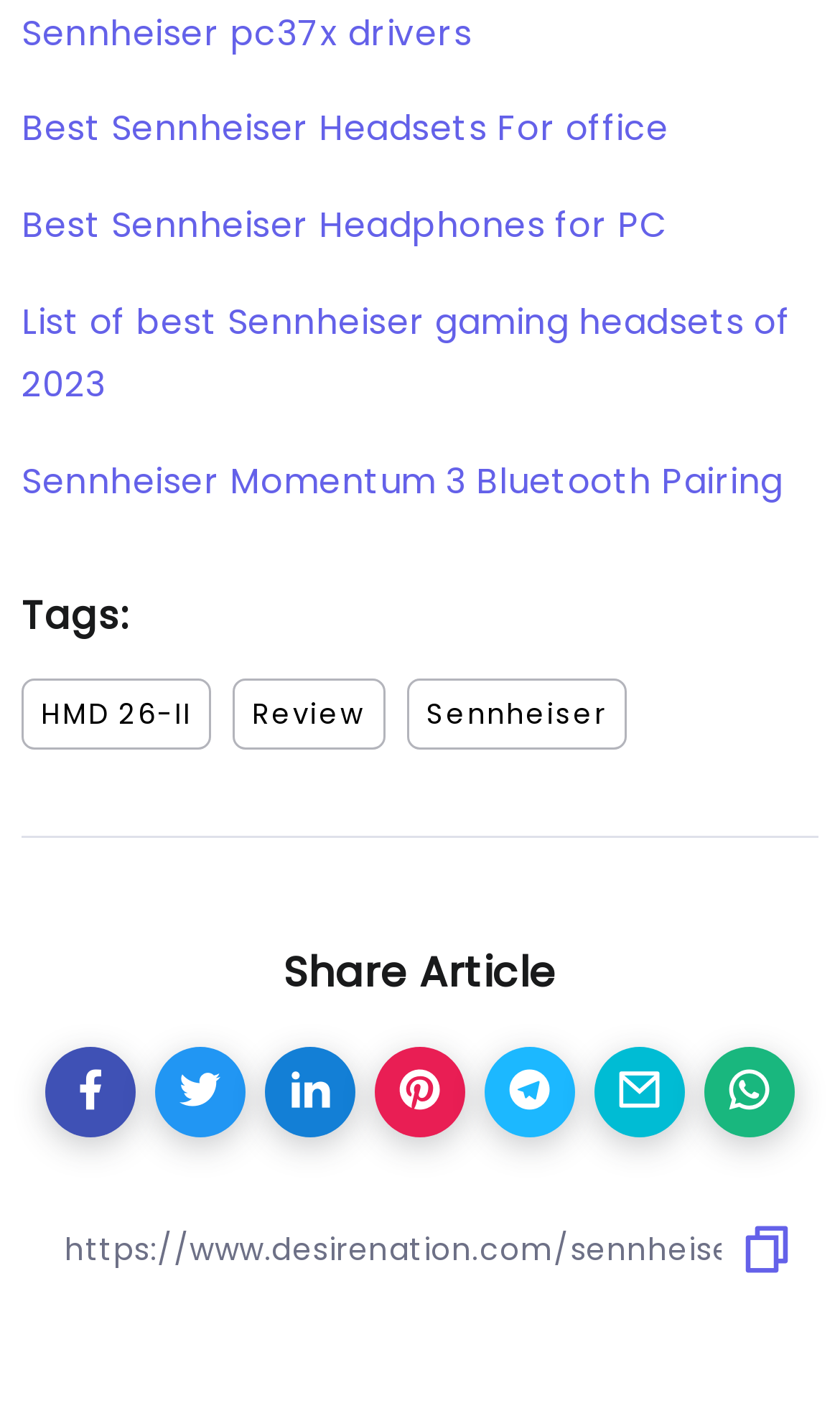Give a concise answer of one word or phrase to the question: 
What is the brand of headphones mentioned on the webpage?

Sennheiser